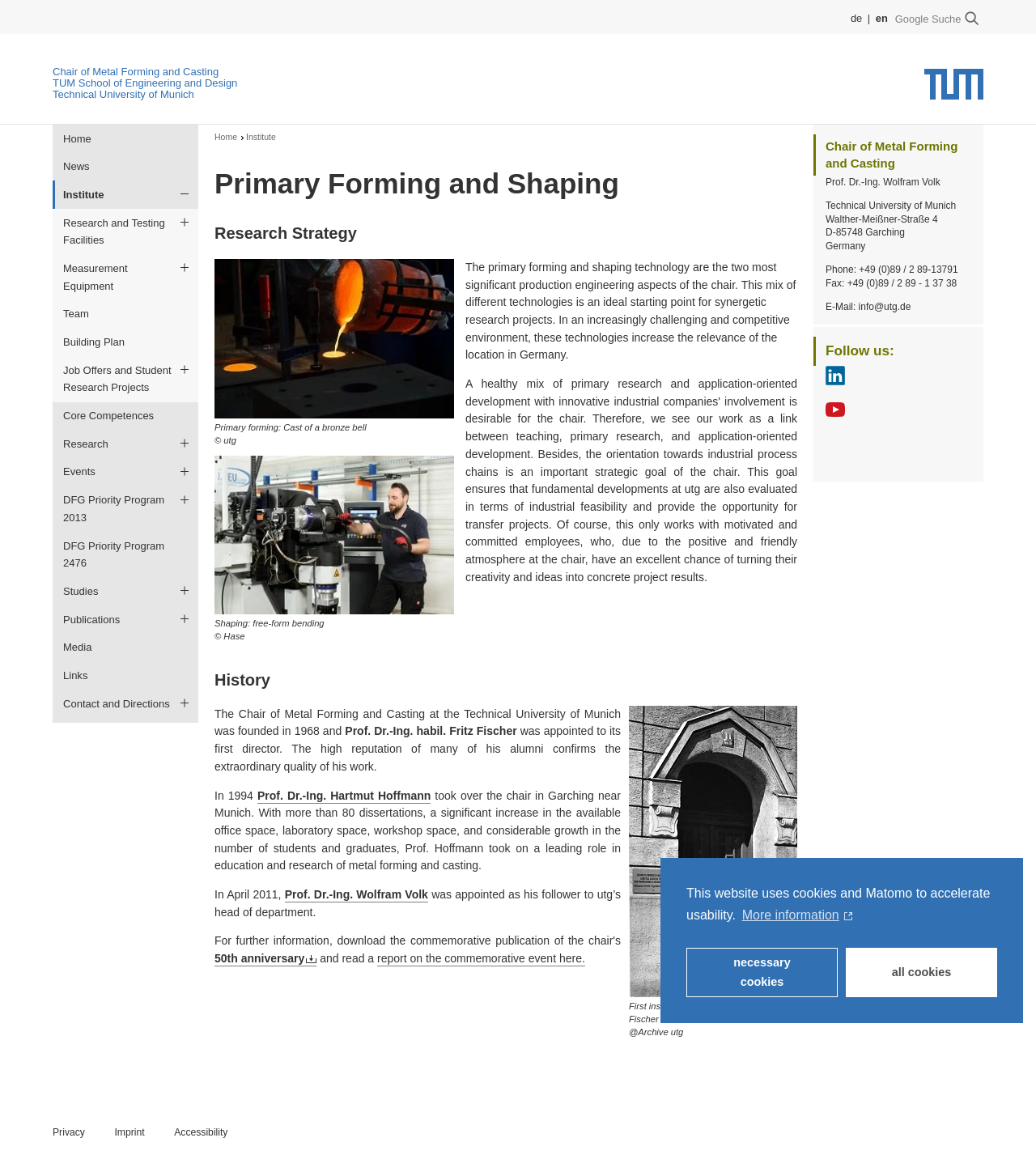Find the headline of the webpage and generate its text content.

Primary Forming and Shaping